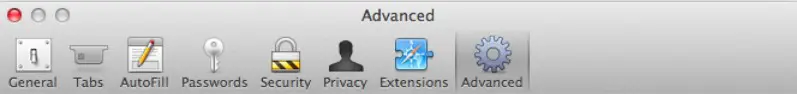Look at the image and answer the question in detail:
How many tabs are present in the settings menu?

The number of tabs can be counted from the caption, which lists the tabs as 'General', 'Tabs', 'AutoFill', 'Passwords', 'Security', 'Privacy', 'Extensions', and 'Advanced', totaling 8 tabs.